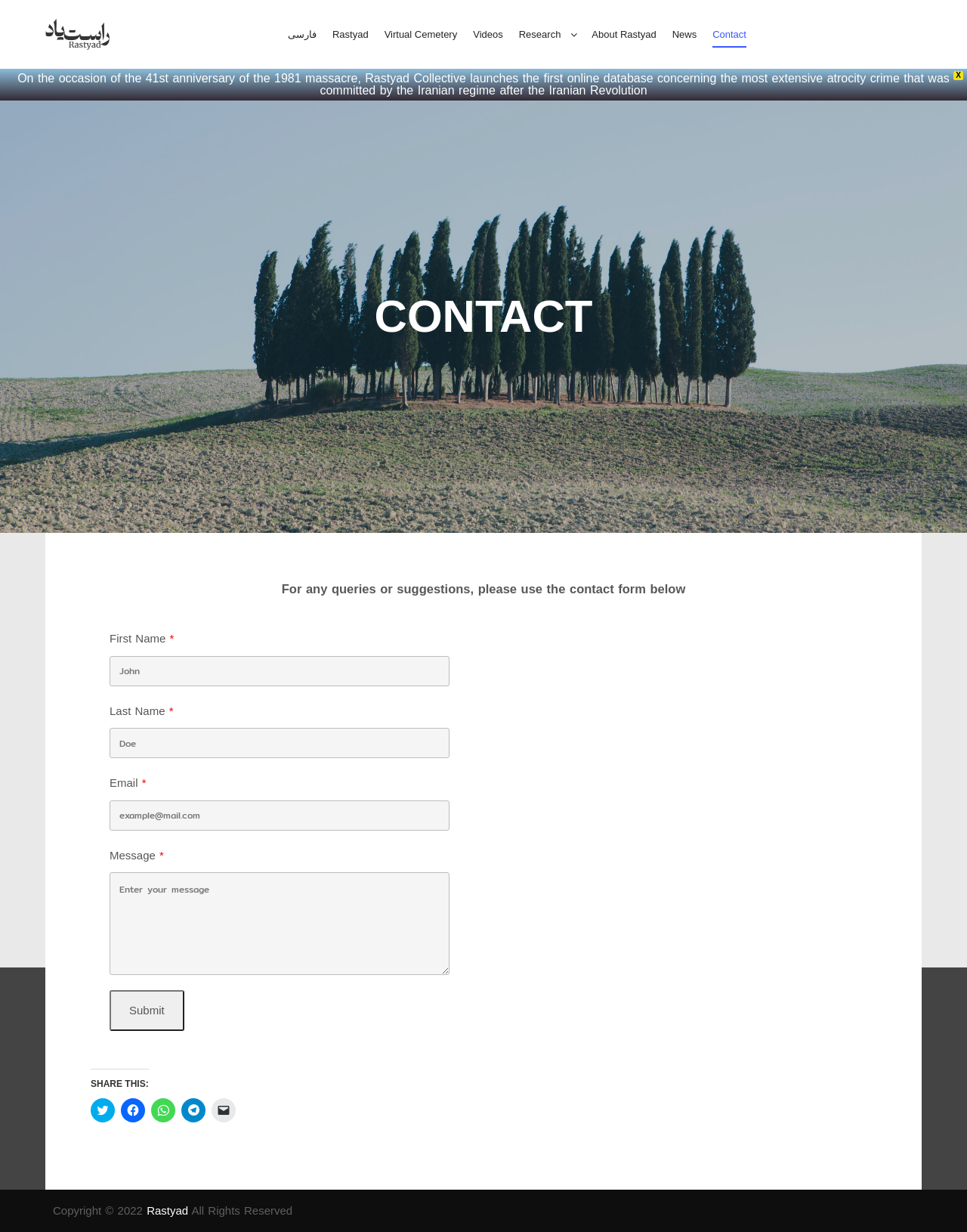Locate the bounding box coordinates of the element that should be clicked to fulfill the instruction: "fill in the first name field".

[0.113, 0.532, 0.465, 0.557]